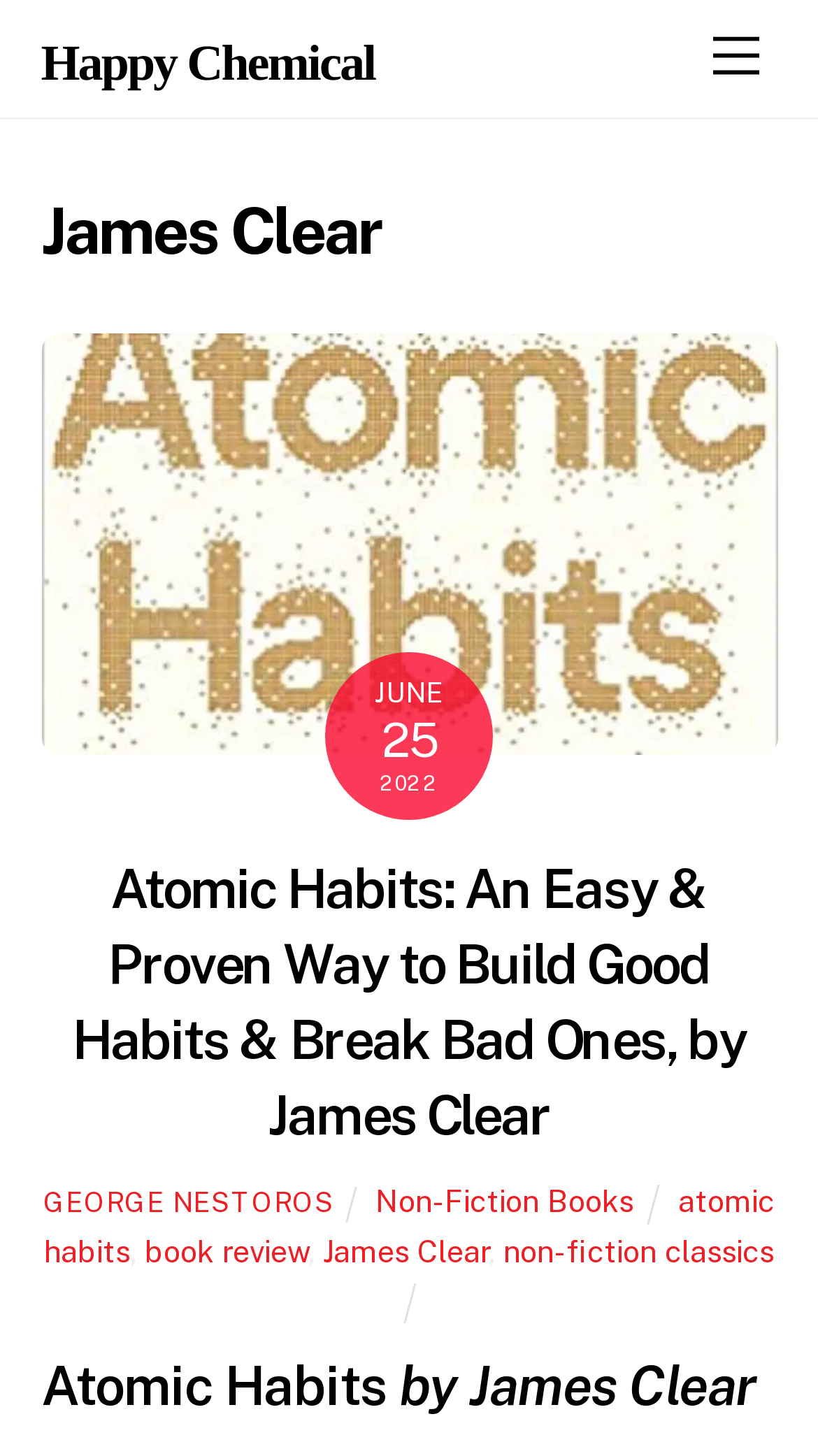Refer to the image and provide a thorough answer to this question:
What is the name of the book reviewed on this page?

I inferred this answer by looking at the heading 'Atomic Habits: An Easy & Proven Way to Build Good Habits & Break Bad Ones, by James Clear' and the image of the book cover, which suggests that the page is reviewing the book 'Atomic Habits'.